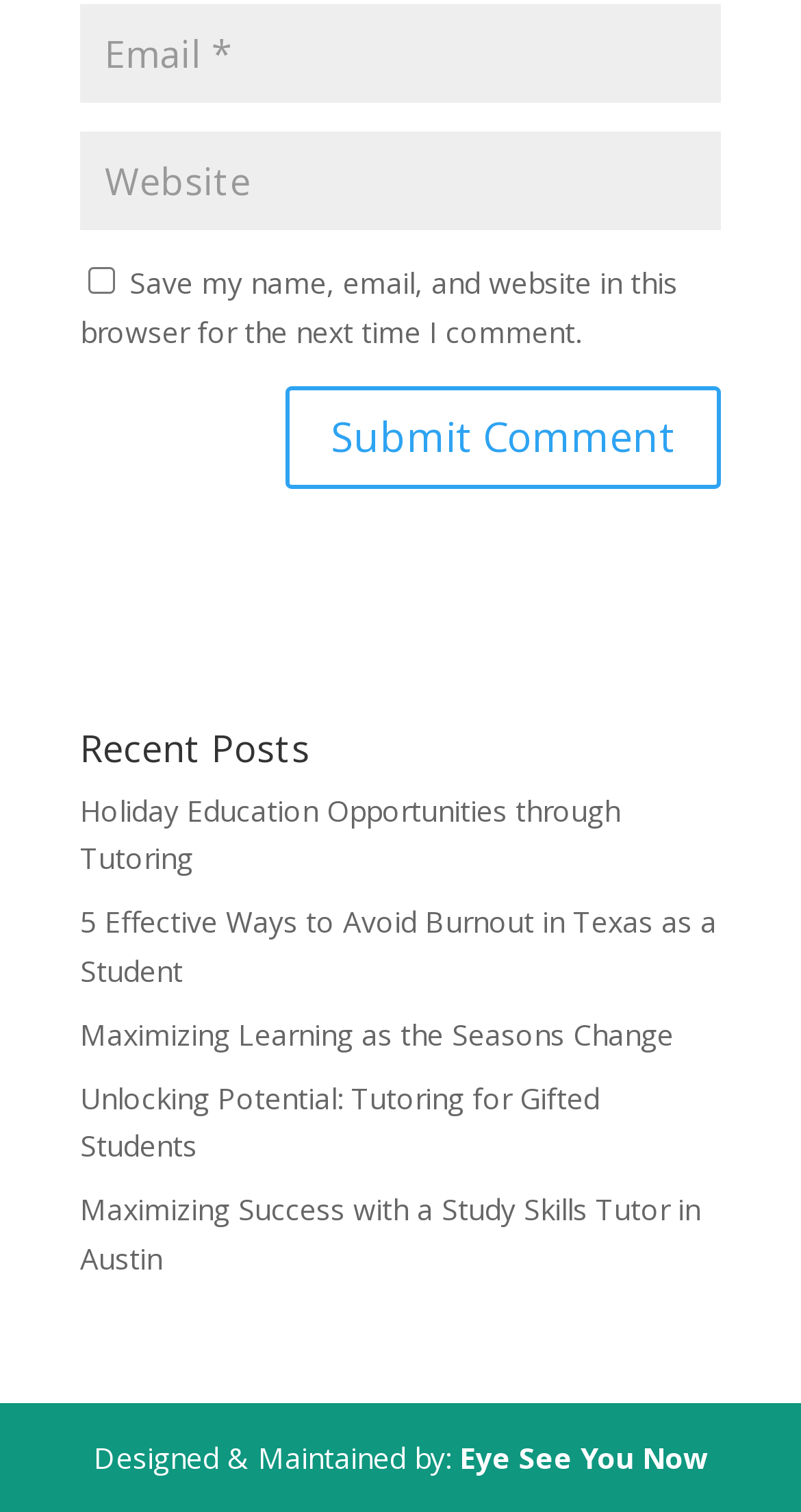Can you specify the bounding box coordinates of the area that needs to be clicked to fulfill the following instruction: "Check 'Save my name, email, and website in this browser for the next time I comment.'"?

[0.11, 0.177, 0.144, 0.194]